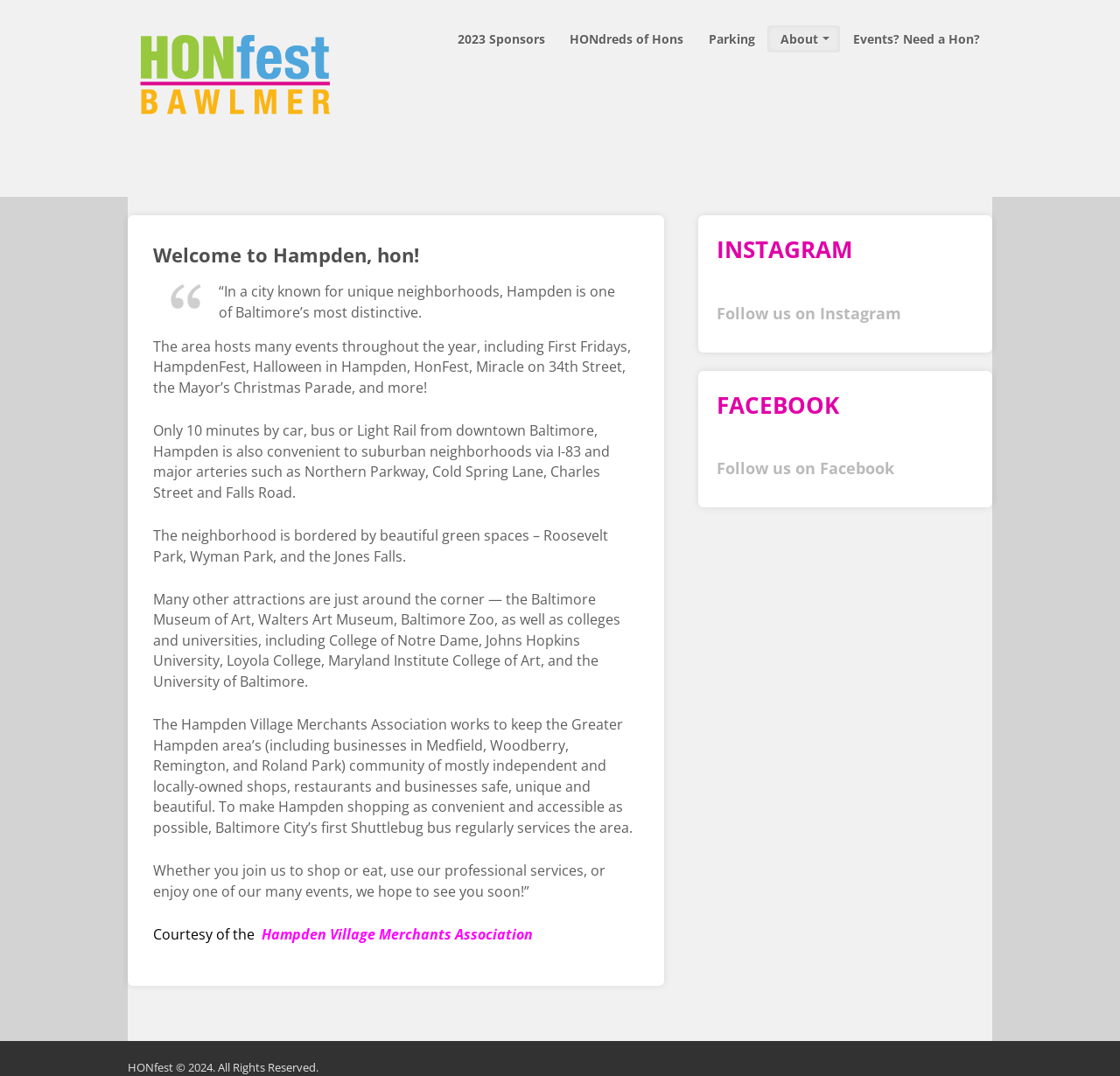What is the name of the park mentioned in the webpage?
Kindly offer a comprehensive and detailed response to the question.

The webpage mentions 'Roosevelt Park' as one of the beautiful green spaces bordering the neighborhood, along with Wyman Park and the Jones Falls.